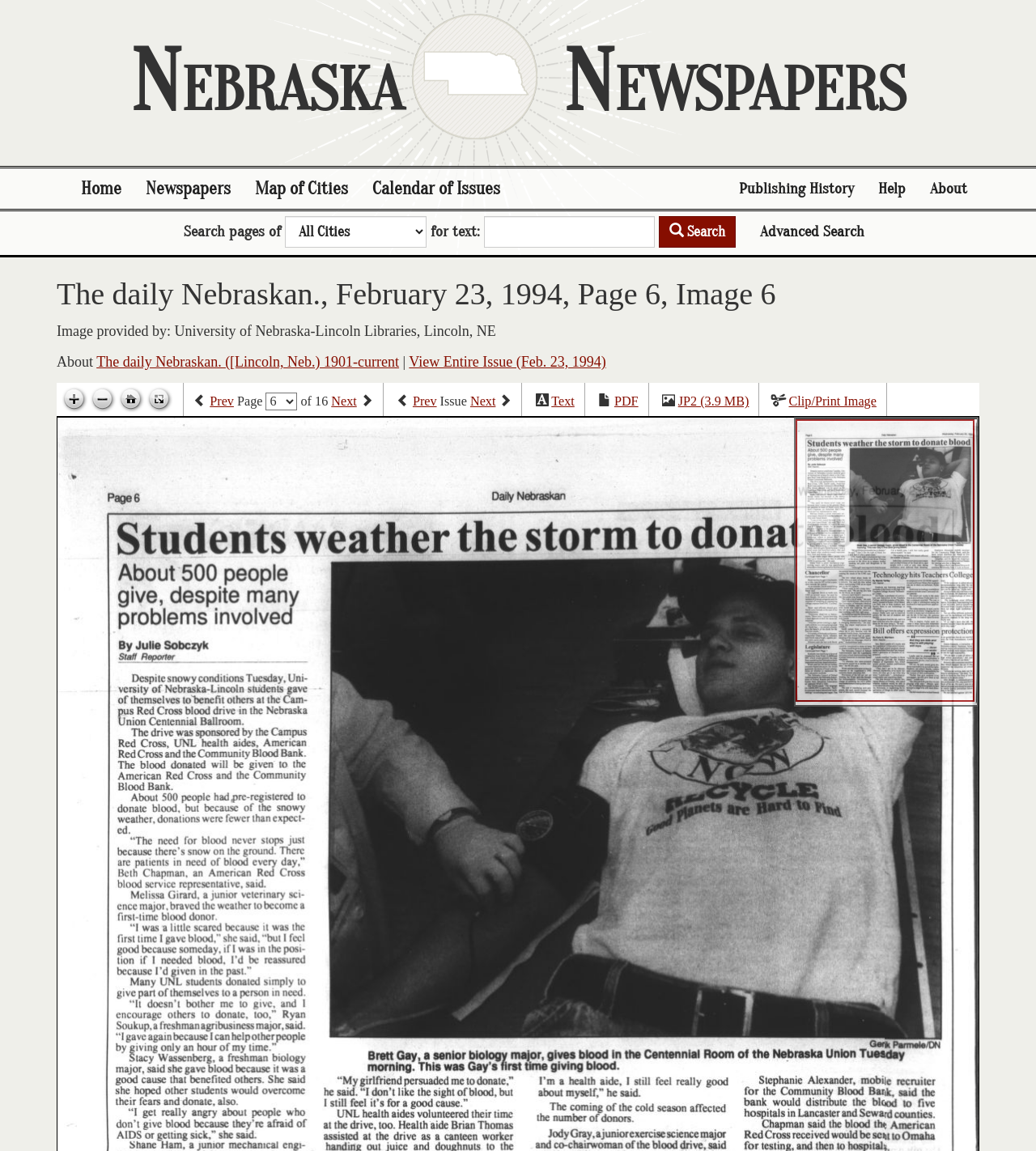Pinpoint the bounding box coordinates of the area that must be clicked to complete this instruction: "Go to next page".

[0.32, 0.343, 0.344, 0.355]